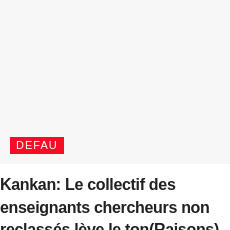Respond with a single word or phrase to the following question:
What is the design style of the image?

stark and minimalist